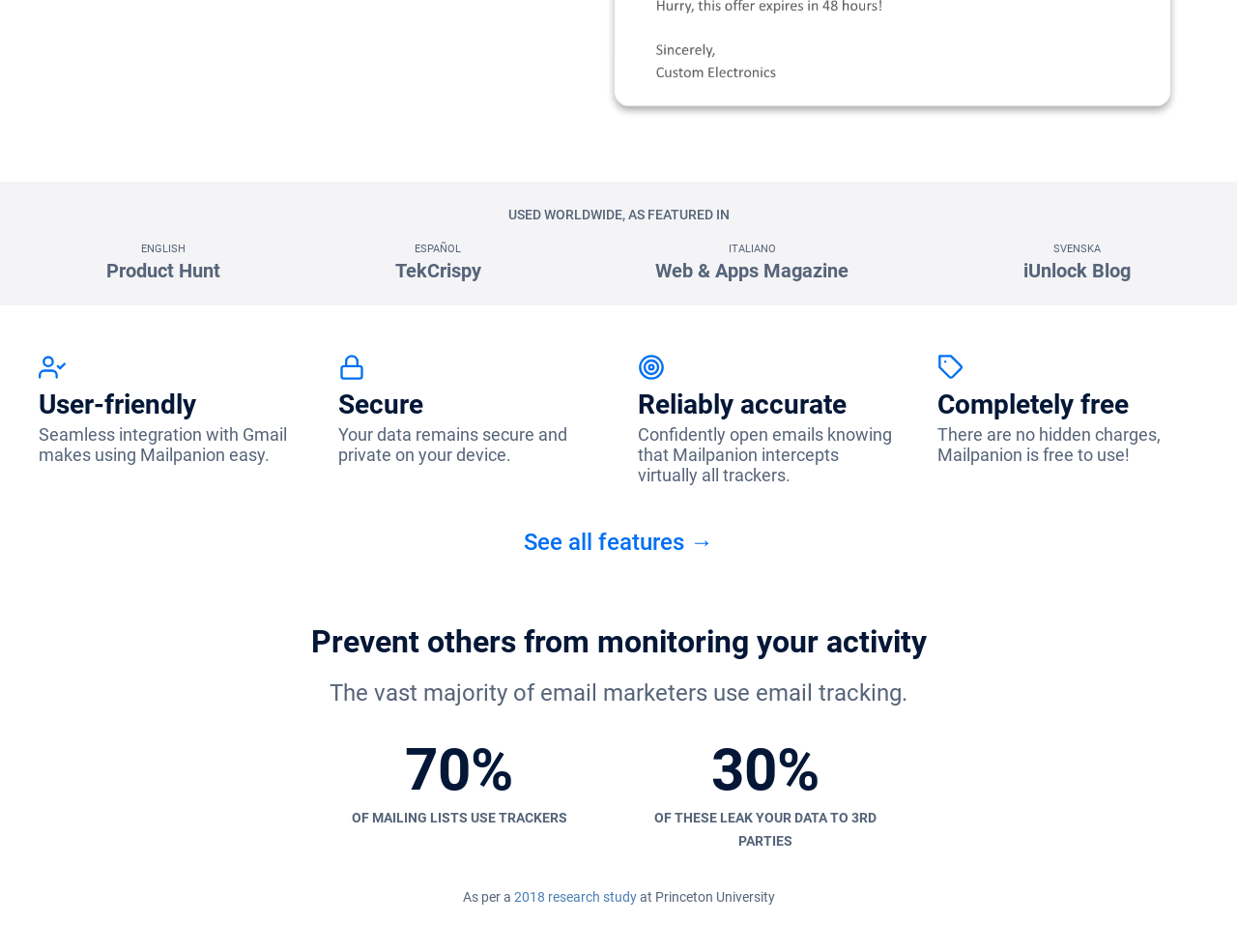Predict the bounding box of the UI element based on the description: "EspañolTekCrispy". The coordinates should be four float numbers between 0 and 1, formatted as [left, top, right, bottom].

[0.319, 0.25, 0.389, 0.297]